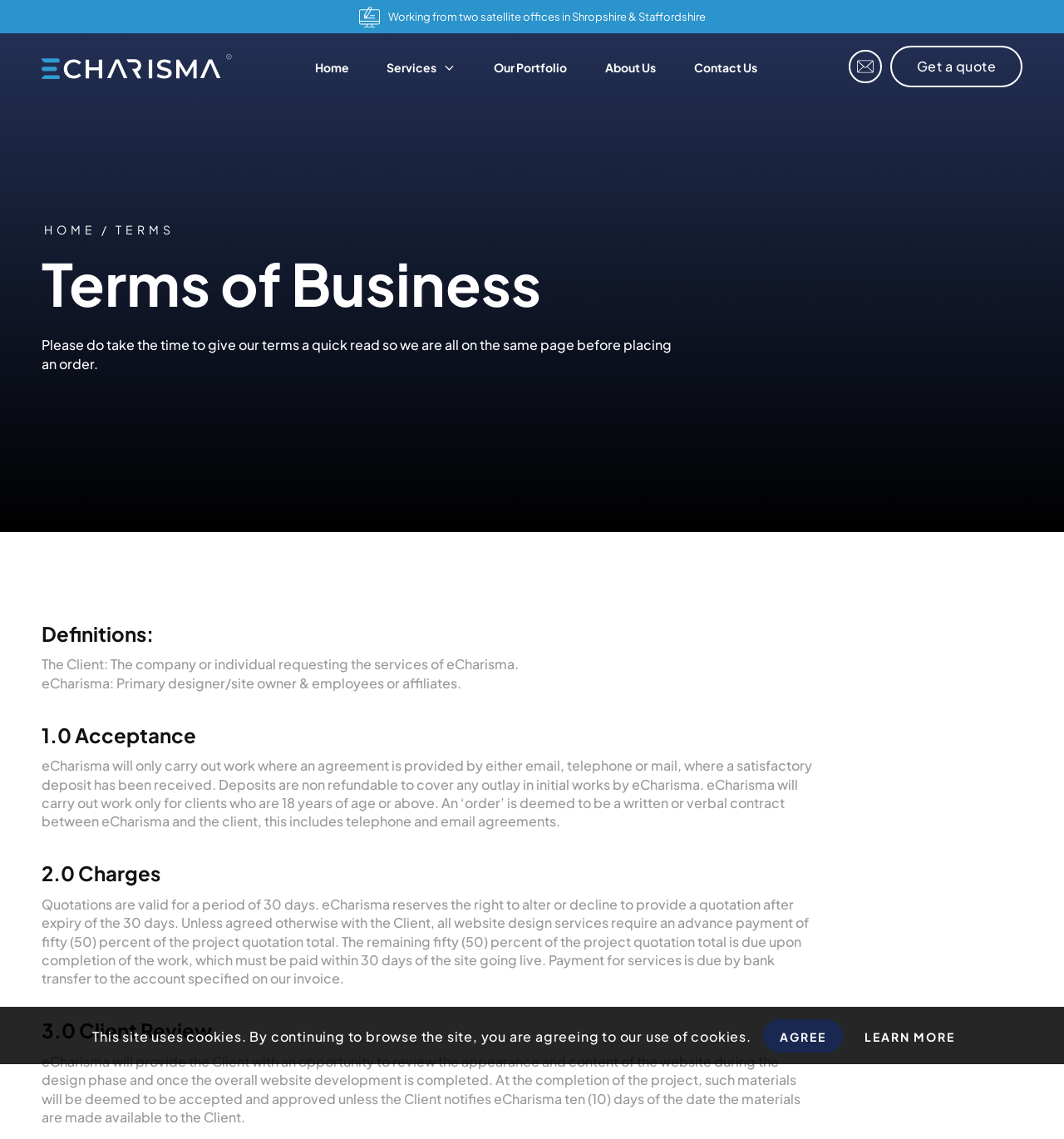Based on the image, provide a detailed and complete answer to the question: 
What is the company name?

I found the company name 'eCharisma' by looking at the logo at the top left corner of the webpage, which is a combination of the letters 'C', 'H', 'A', 'R', 'I', 'S', 'M', 'A'.